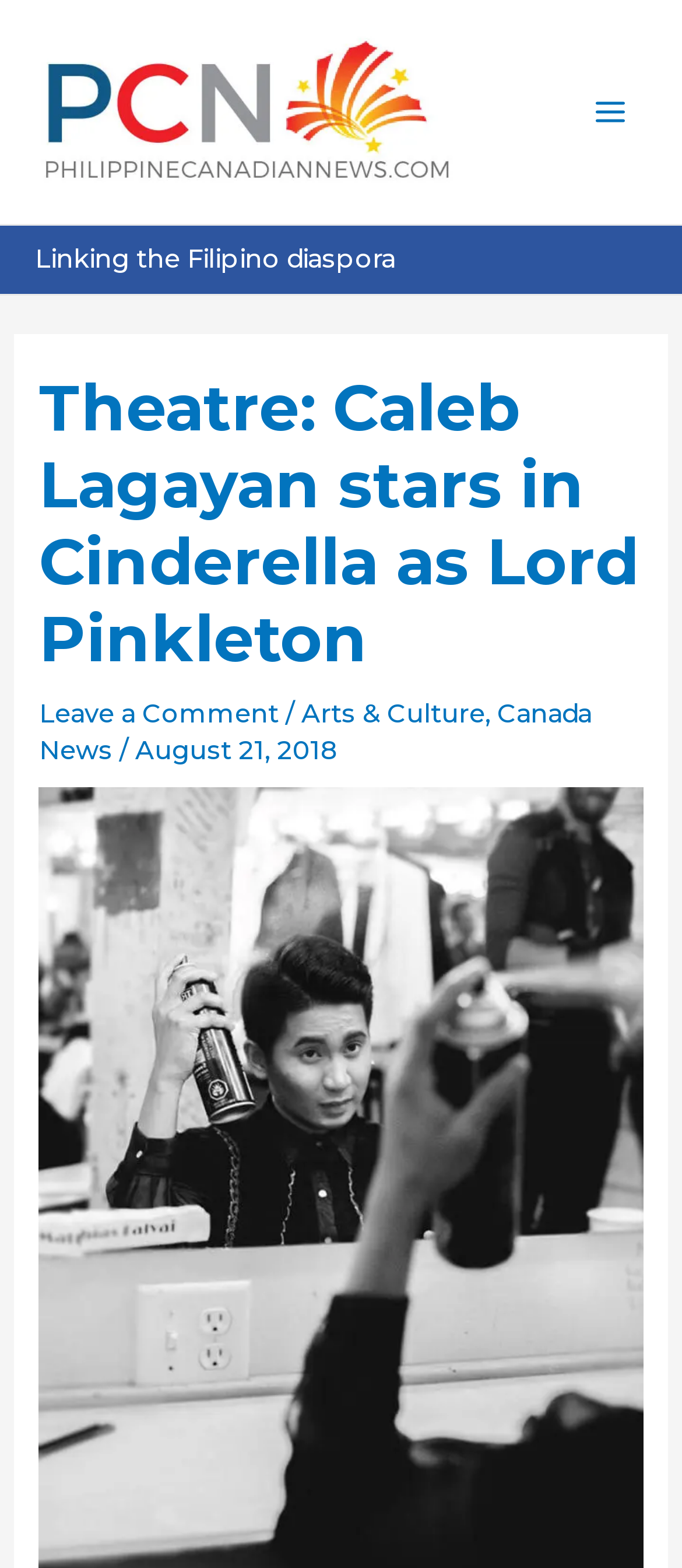Carefully observe the image and respond to the question with a detailed answer:
What are the categories of the article?

The answer can be found by looking at the link elements, which have the text 'Arts & Culture' and 'Canada News'.